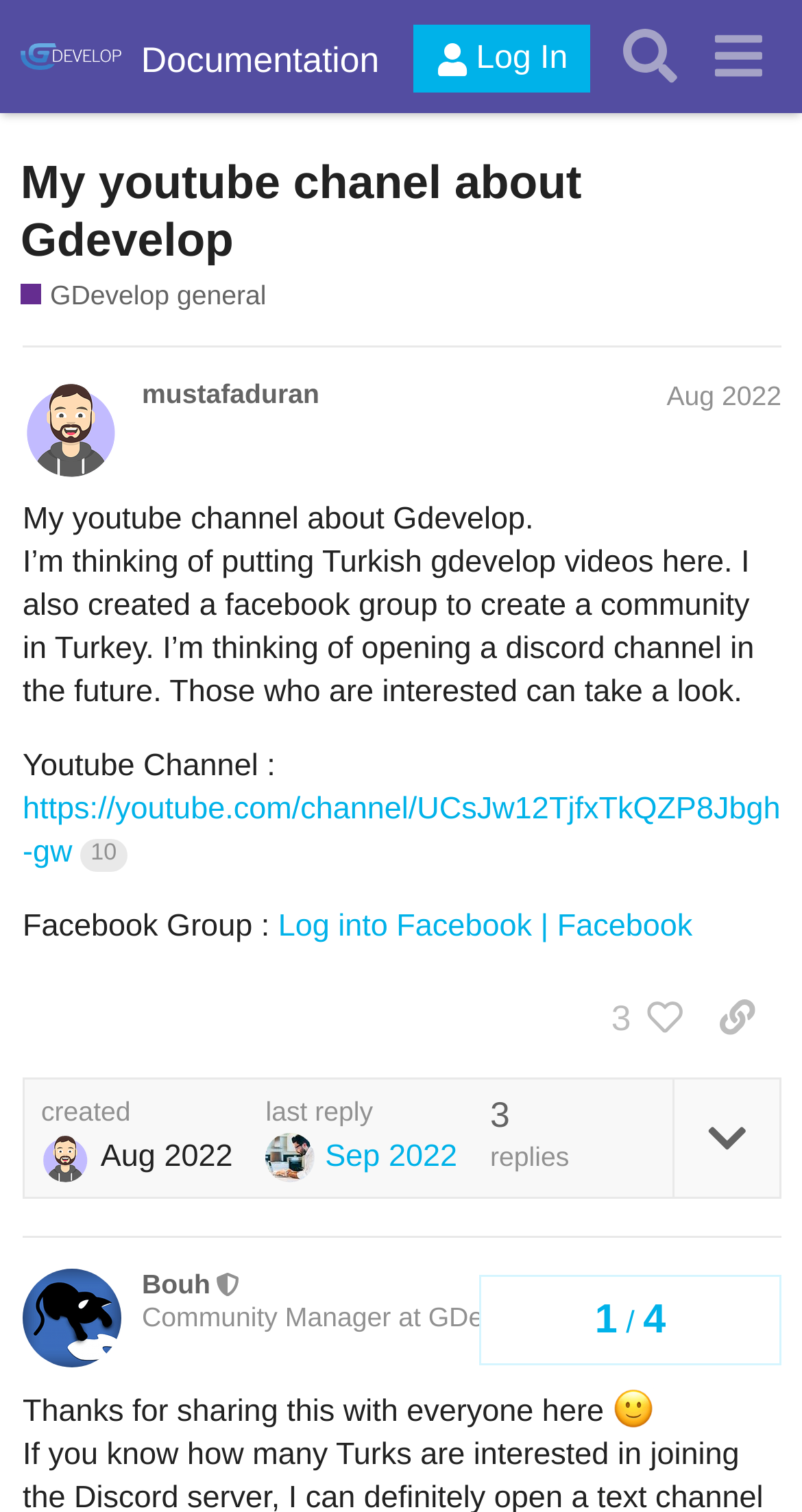Determine the bounding box coordinates of the clickable element to achieve the following action: 'View topic details'. Provide the coordinates as four float values between 0 and 1, formatted as [left, top, right, bottom].

[0.838, 0.715, 0.972, 0.792]